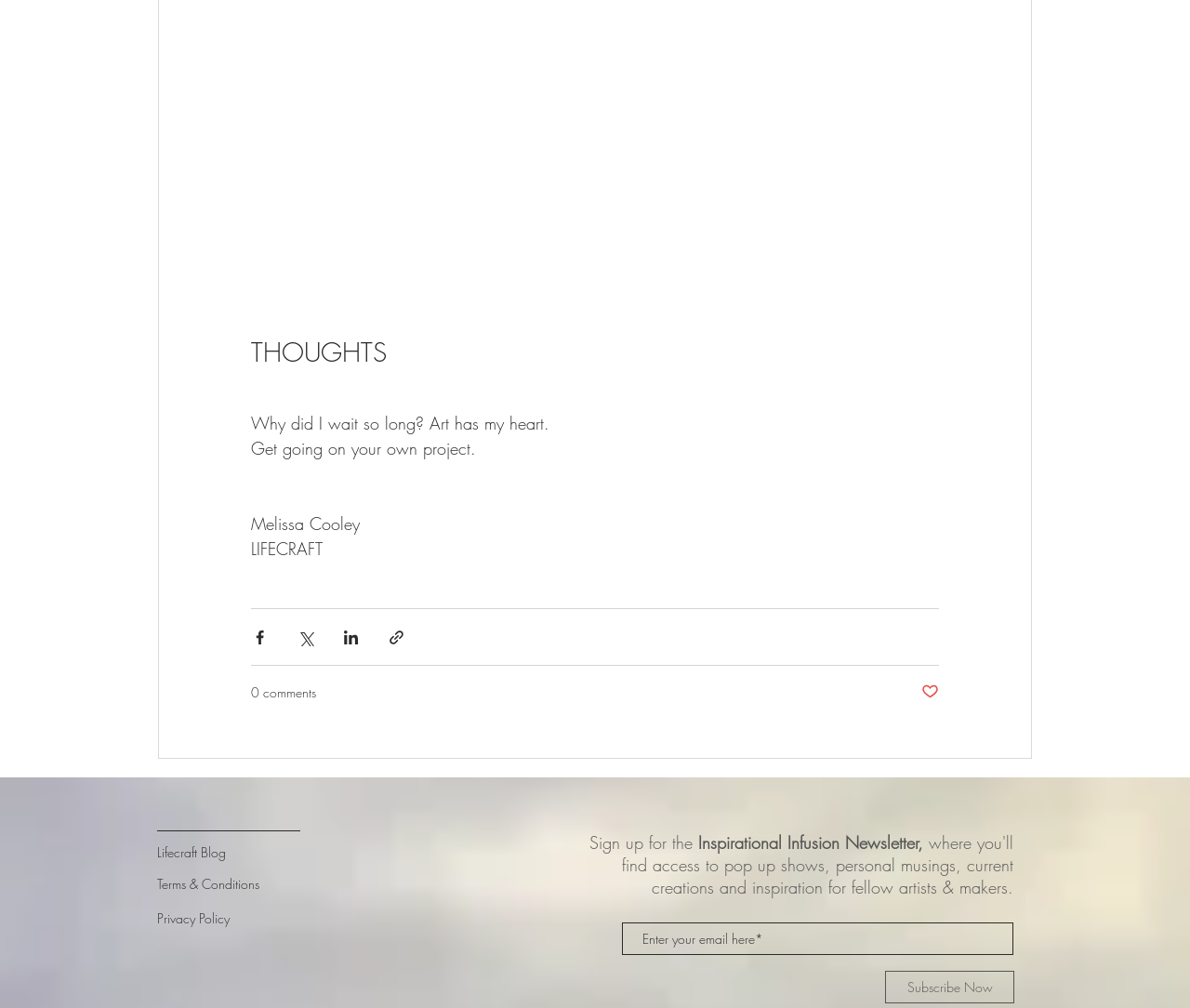Identify the bounding box coordinates of the area you need to click to perform the following instruction: "Share via Facebook".

[0.211, 0.623, 0.226, 0.641]